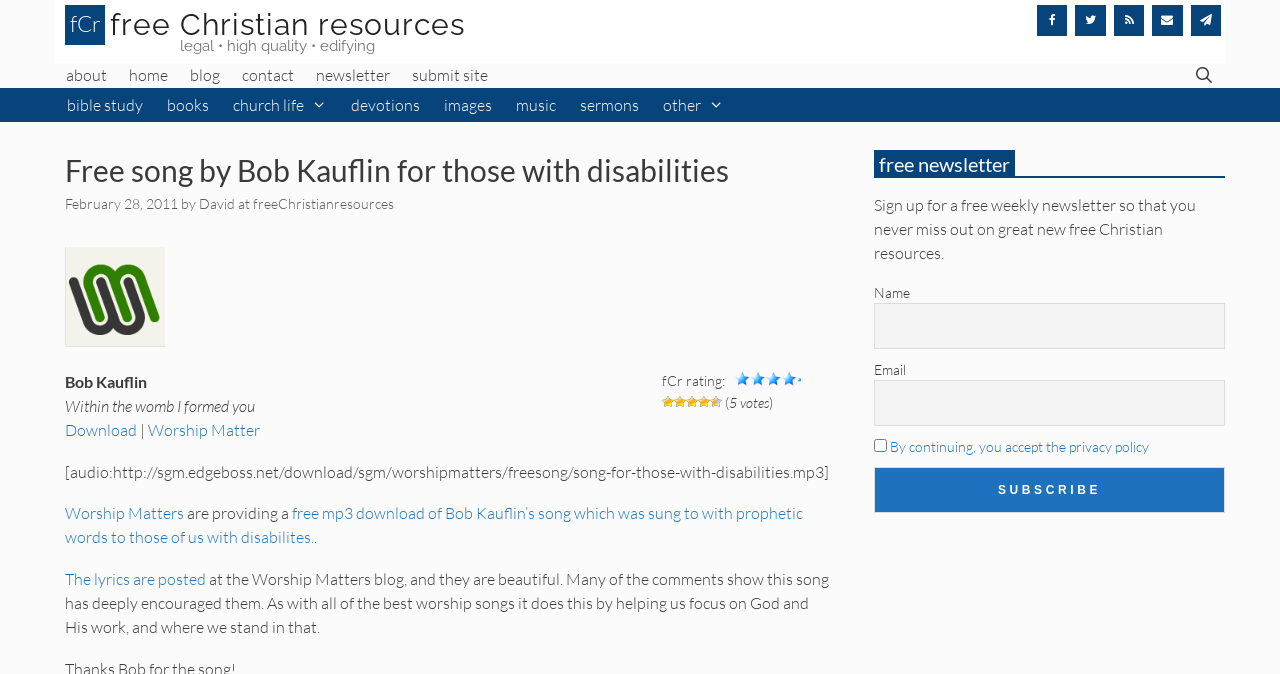What is the rating of the song?
Please elaborate on the answer to the question with detailed information.

The rating of the song can be found in the section where the song details are provided. It is displayed as 'fCr rating:' followed by a rating of 4.0 out of 5, which is represented by four star icons.